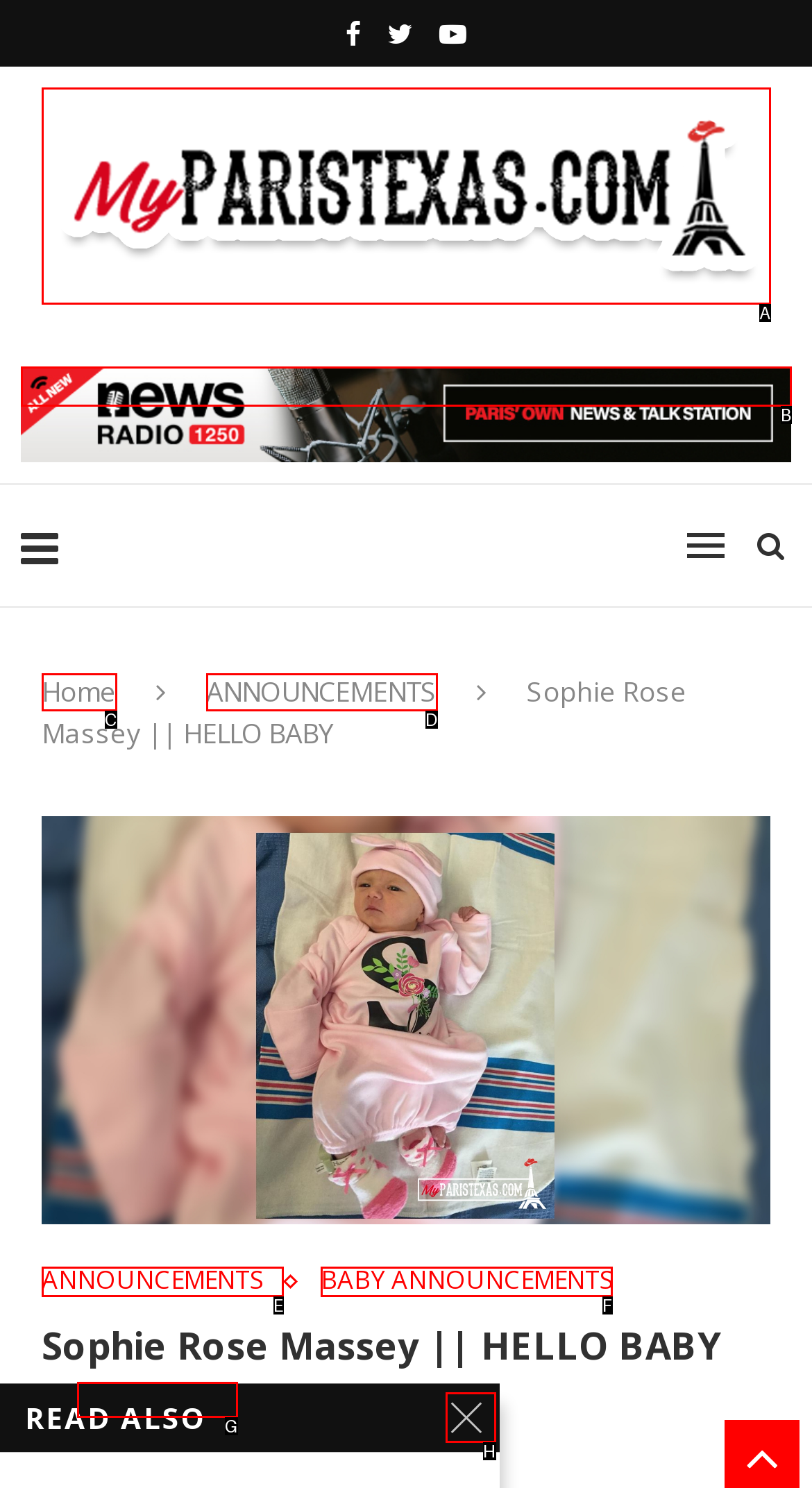Select the correct option based on the description: alt="Banner"
Answer directly with the option’s letter.

B